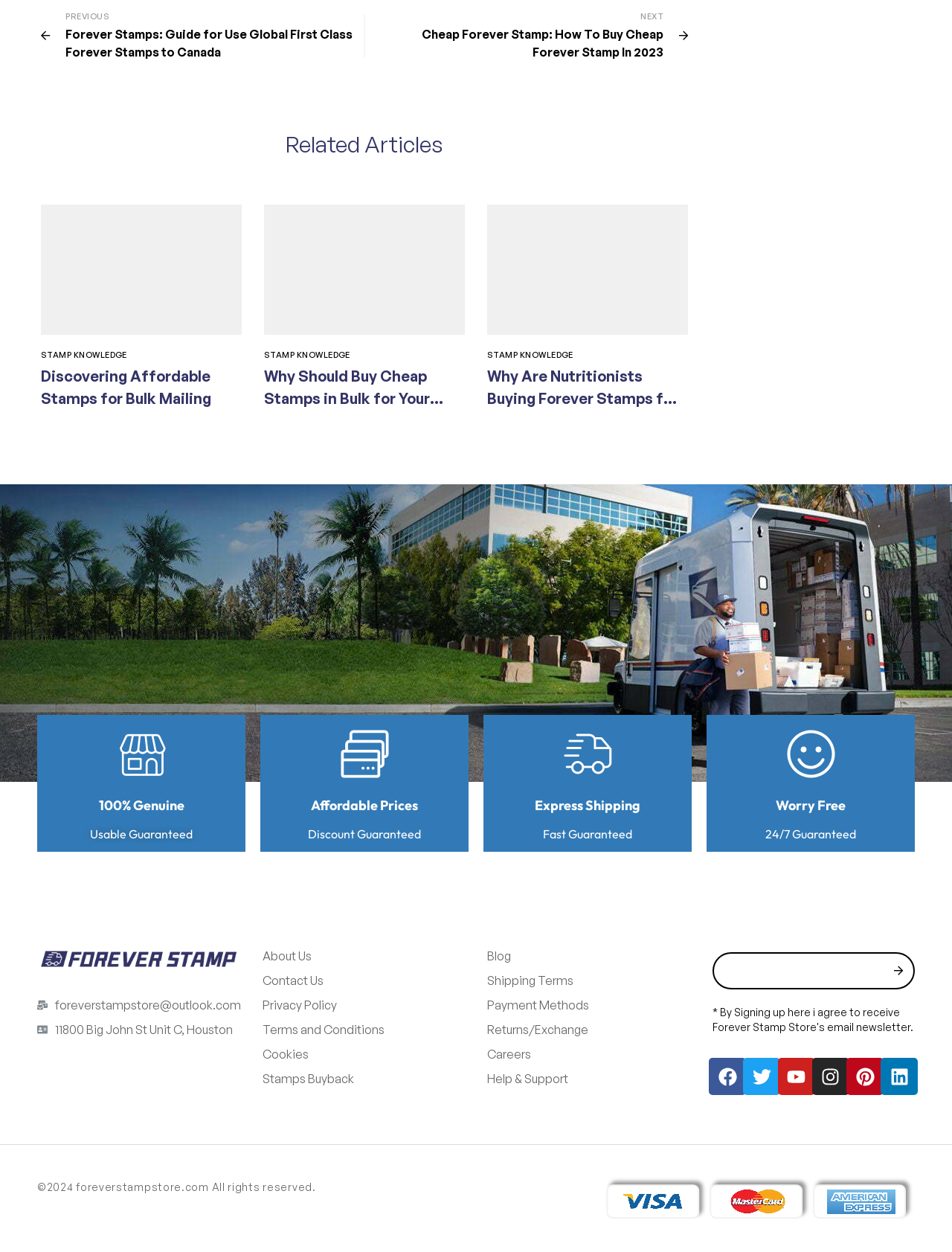Find the bounding box coordinates of the element to click in order to complete this instruction: "Click the 'Facebook' link". The bounding box coordinates must be four float numbers between 0 and 1, denoted as [left, top, right, bottom].

[0.745, 0.845, 0.784, 0.875]